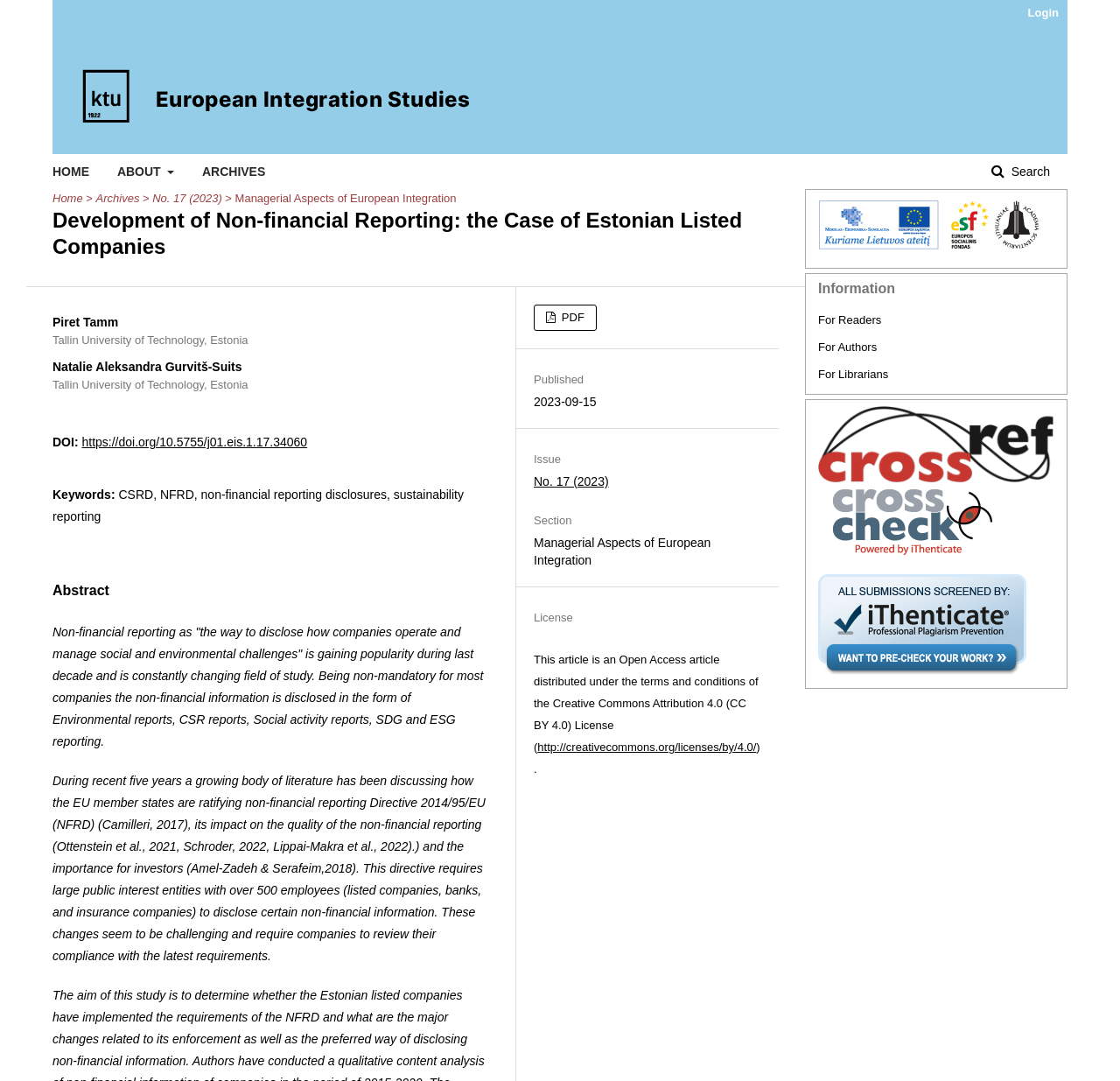What is the name of the journal?
Refer to the image and respond with a one-word or short-phrase answer.

European Integration Studies